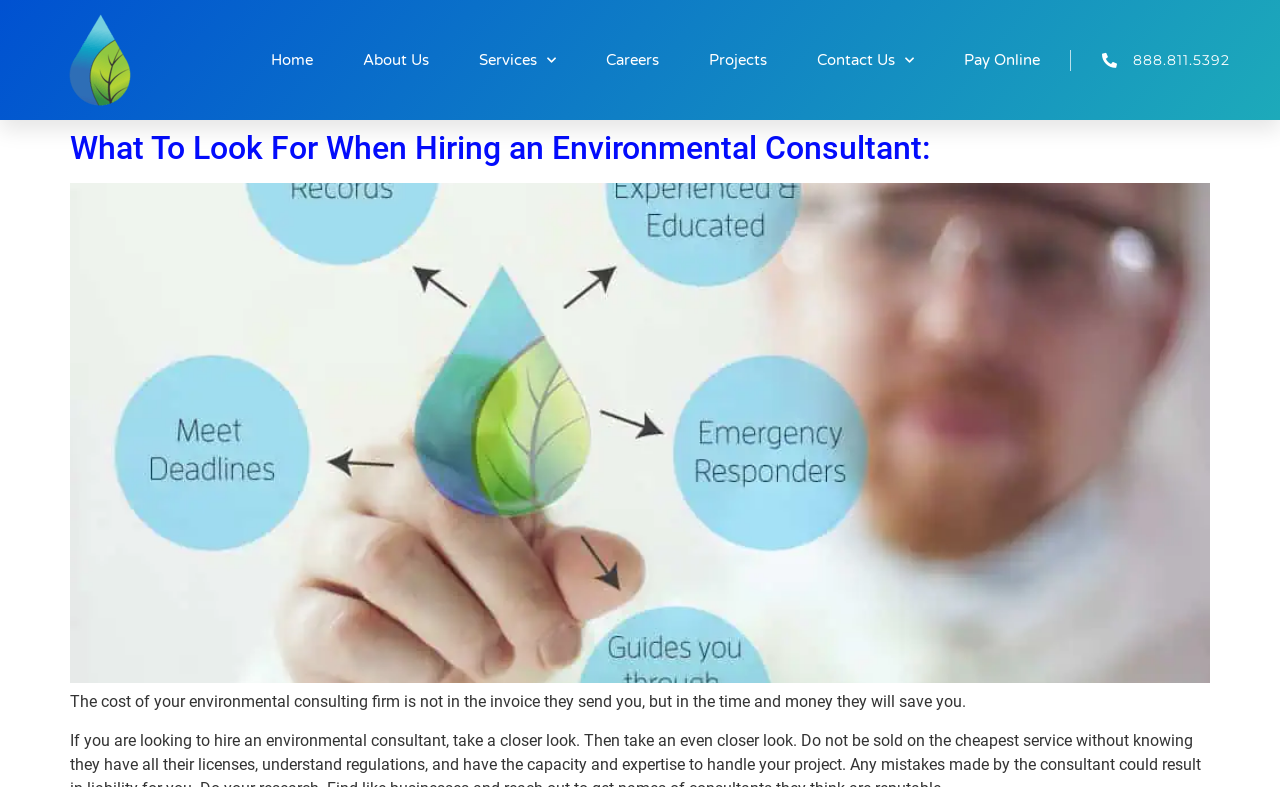Please find and report the bounding box coordinates of the element to click in order to perform the following action: "Read the blog post 'What To Look For When Hiring an Environmental Consultant:'". The coordinates should be expressed as four float numbers between 0 and 1, in the format [left, top, right, bottom].

[0.055, 0.164, 0.727, 0.212]